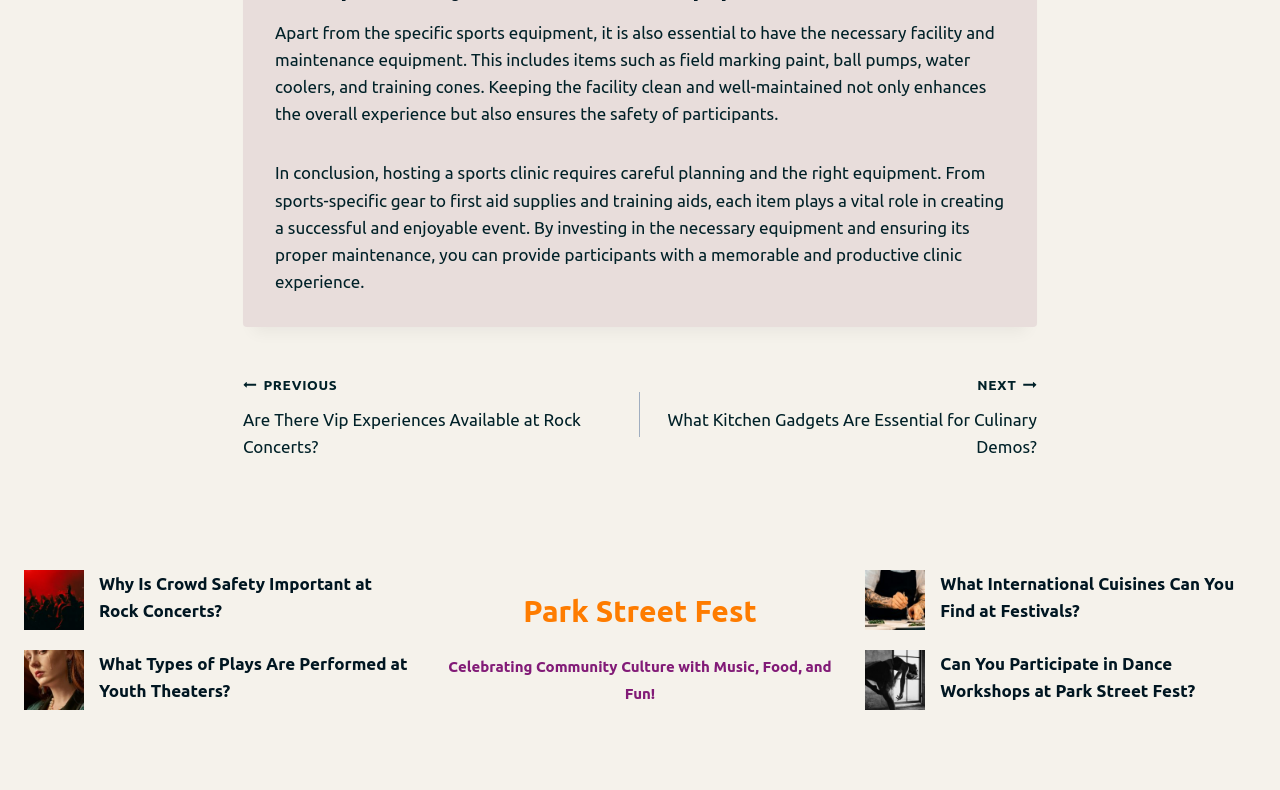Please specify the bounding box coordinates for the clickable region that will help you carry out the instruction: "Click on the 'Youth Theater - Sad female in theater costume with painted tear on cheek' link".

[0.019, 0.823, 0.066, 0.899]